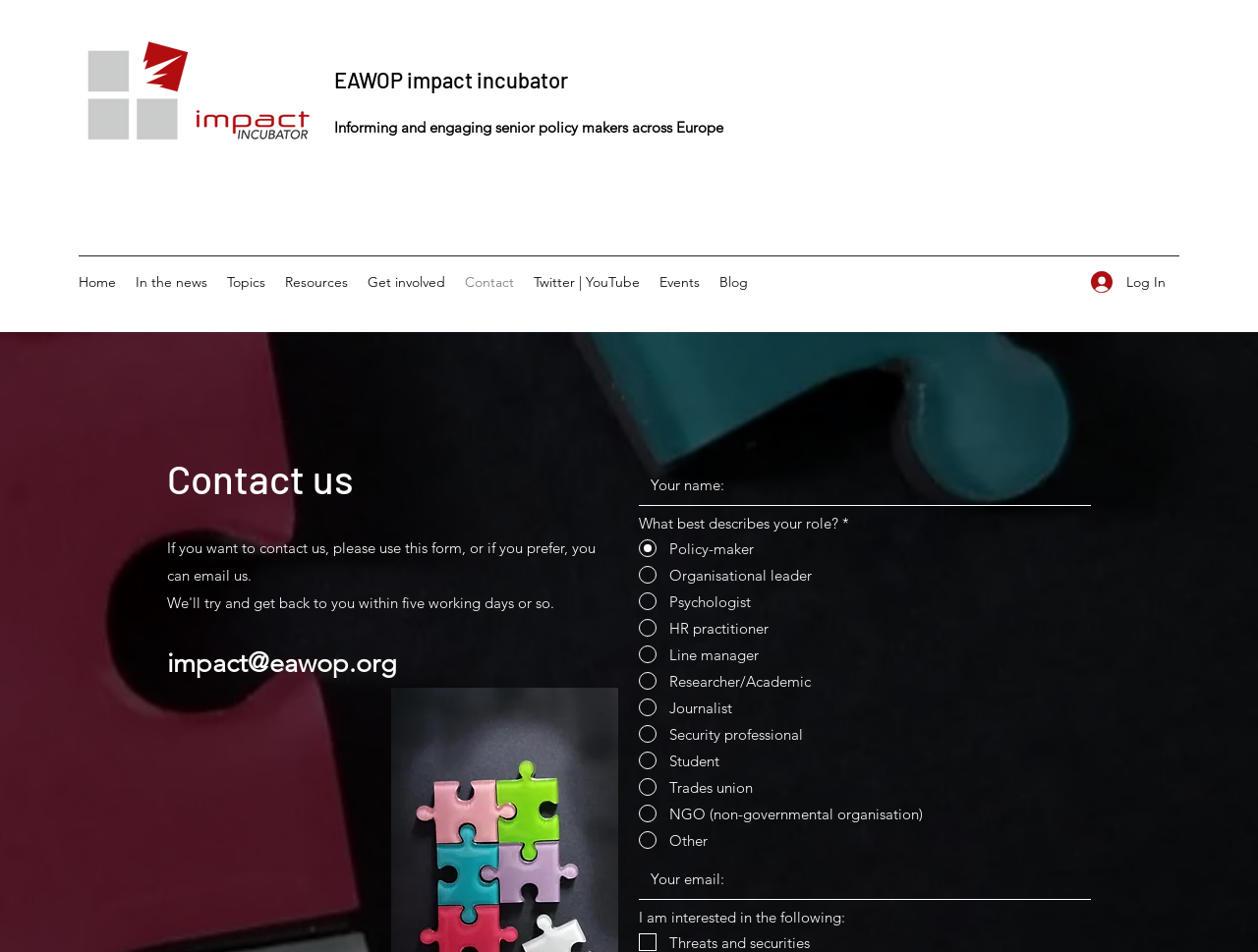What are the options for describing one's role?
Could you please answer the question thoroughly and with as much detail as possible?

The webpage provides a group of radio buttons with multiple options to describe one's role, including 'Policy-maker', 'Organisational leader', 'Psychologist', and others, with 'Policy-maker' being the default selected option.